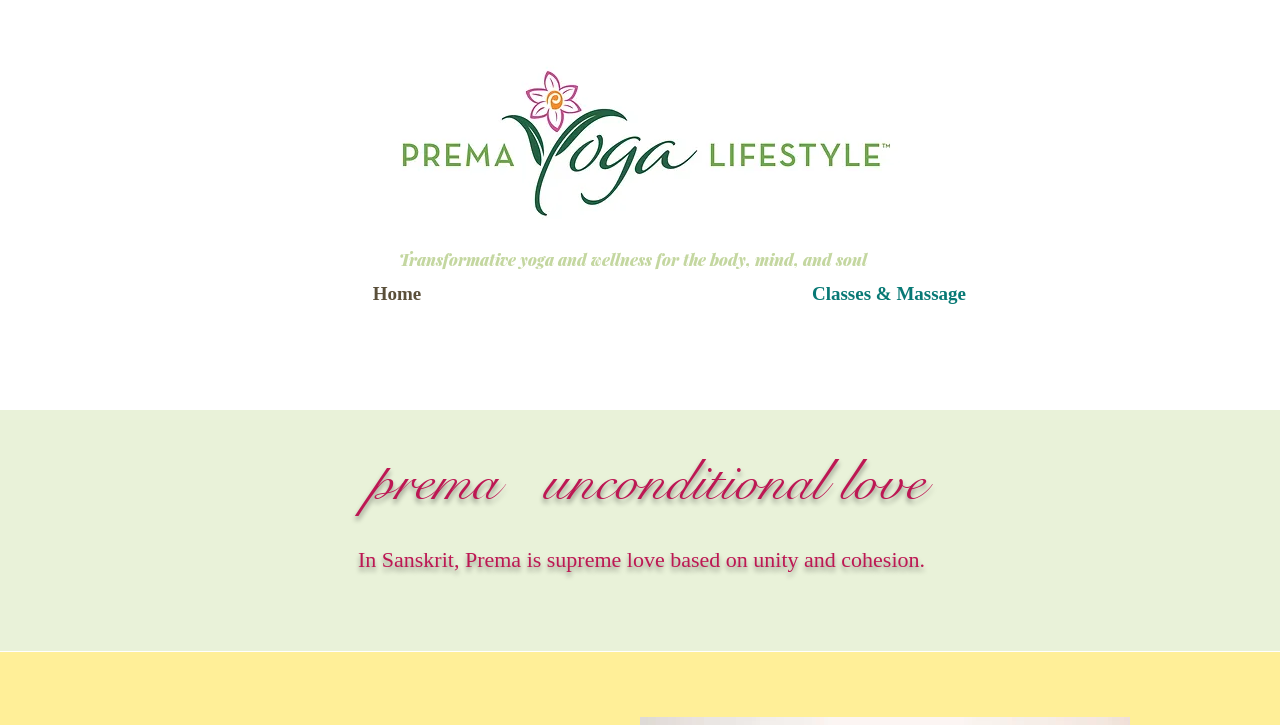Please provide a detailed answer to the question below based on the screenshot: 
What is the focus of the studio?

The focus of the studio can be inferred from the heading 'Transformative yoga and wellness for the body, mind, and soul'.